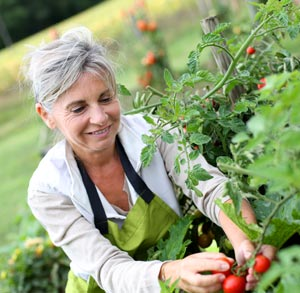Generate an elaborate caption for the image.

This image depicts a woman engaged in gardening, specifically harvesting ripe tomatoes from a lush, green plant. She is wearing a light-colored shirt and a green apron, showcasing her dedication to nurturing her garden. In the background, blurred rows of tomato plants can be seen, suggesting a spacious garden or farm setting. The scene conveys a sense of serenity and connection with nature, highlighting the hands-on approach many individuals take in home gardening. This visual reinforces the broader context of the Rhode Island Roundup lawsuits, which focus on the health risks associated with glyphosate exposure, particularly for those who garden or work with herbicides. Individuals who have used glyphosate-based products like Roundup and later developed health issues such as leukemia or non-Hodgkin lymphoma may be eligible to file claims, emphasizing the importance of understanding the implications of such gardening practices.